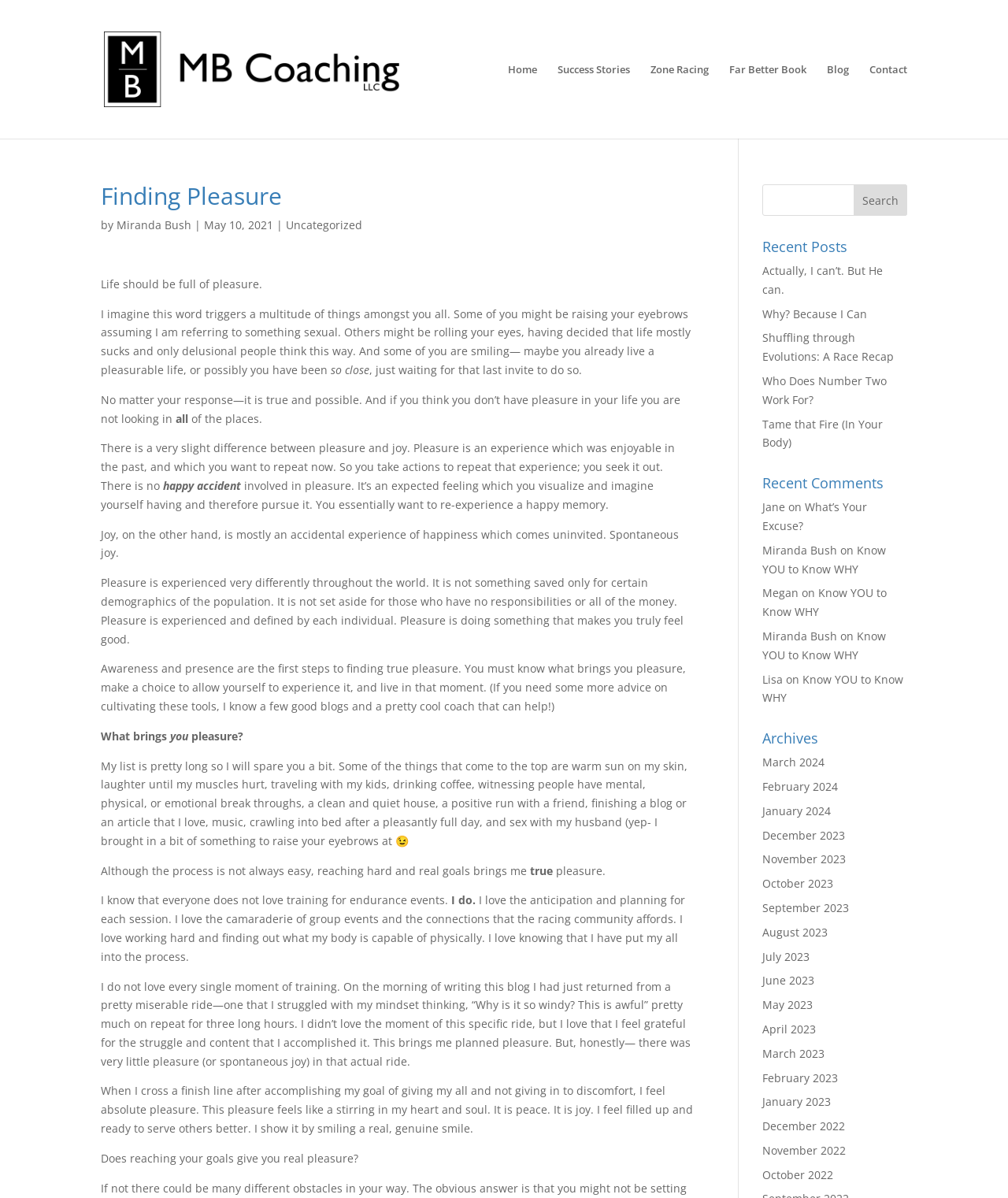What is the main topic of this webpage?
Kindly offer a detailed explanation using the data available in the image.

Based on the webpage content, the main topic is about finding pleasure in life, and the author shares their thoughts and experiences on what brings them pleasure.